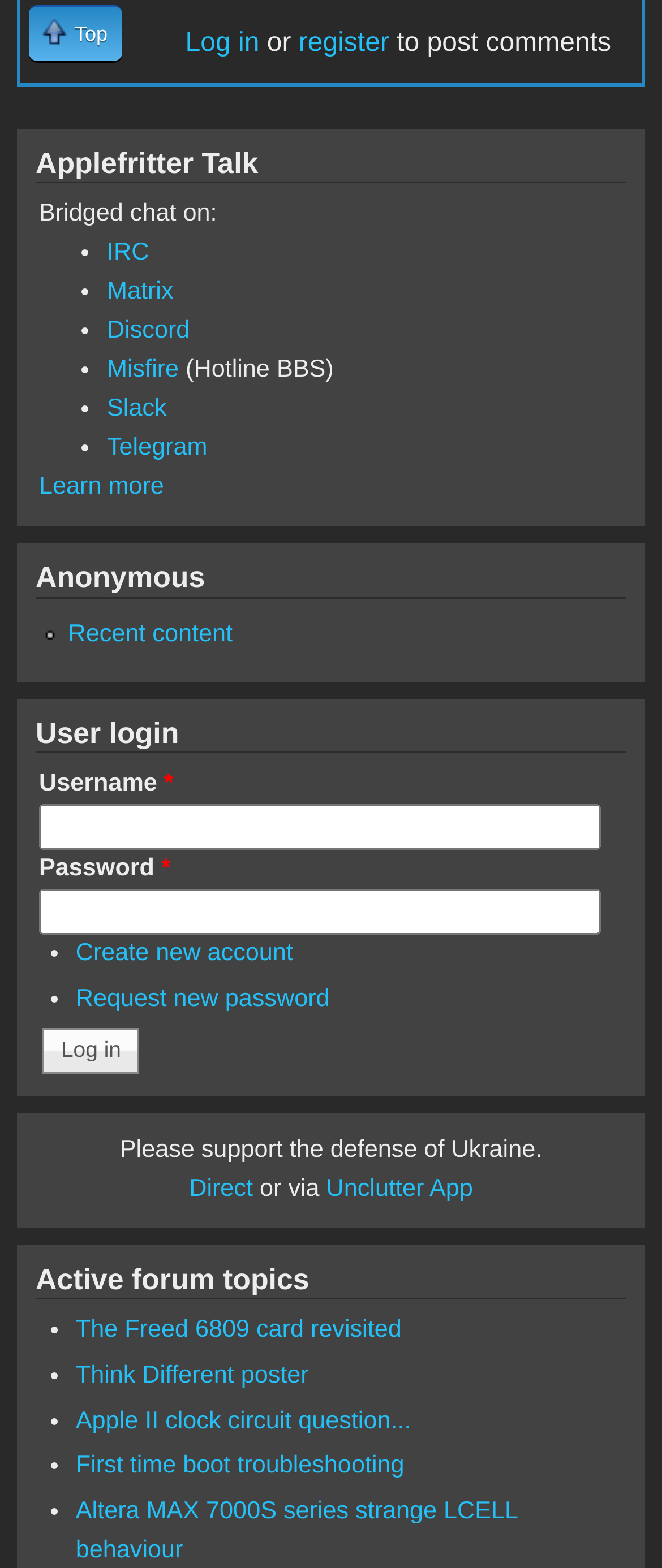What is required to log in?
Please utilize the information in the image to give a detailed response to the question.

The login form requires a username and password, as indicated by the 'Username' and 'Password' text fields with asterisks, which are typically used to denote required fields.